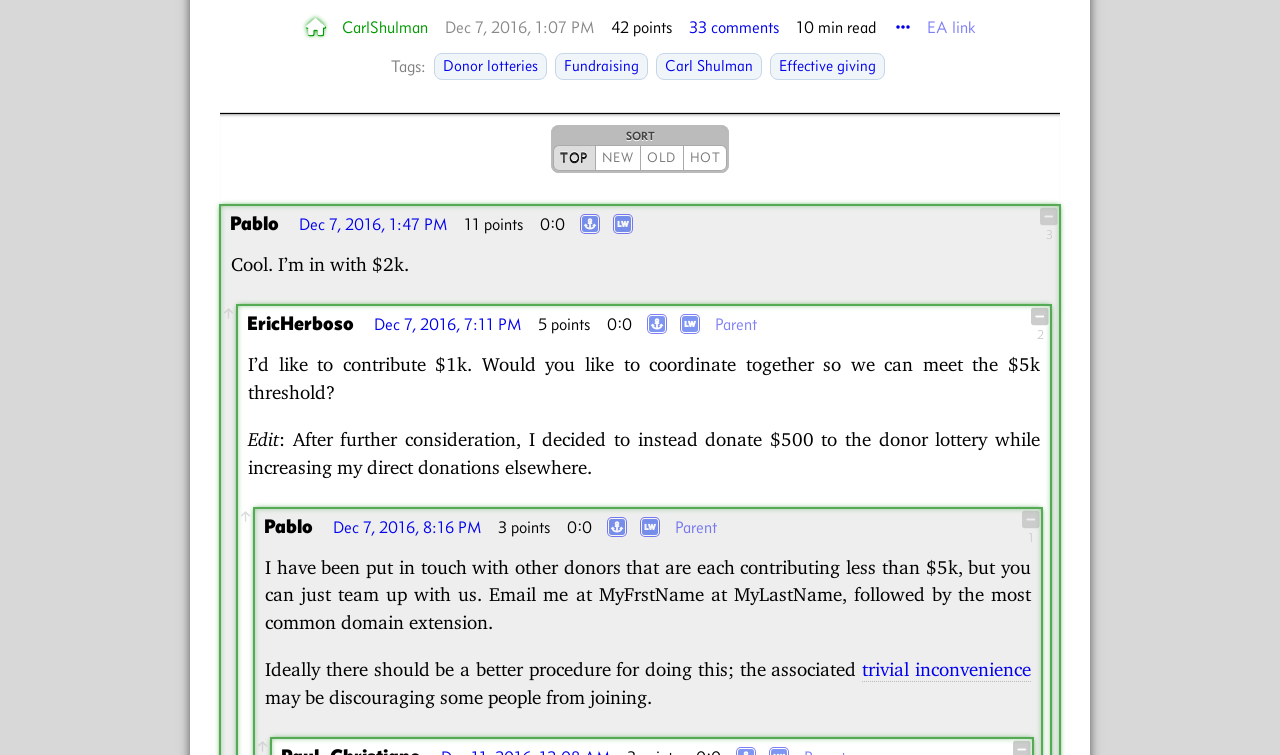Determine the bounding box coordinates of the region I should click to achieve the following instruction: "Click on the '33 comments' link". Ensure the bounding box coordinates are four float numbers between 0 and 1, i.e., [left, top, right, bottom].

[0.538, 0.018, 0.608, 0.053]